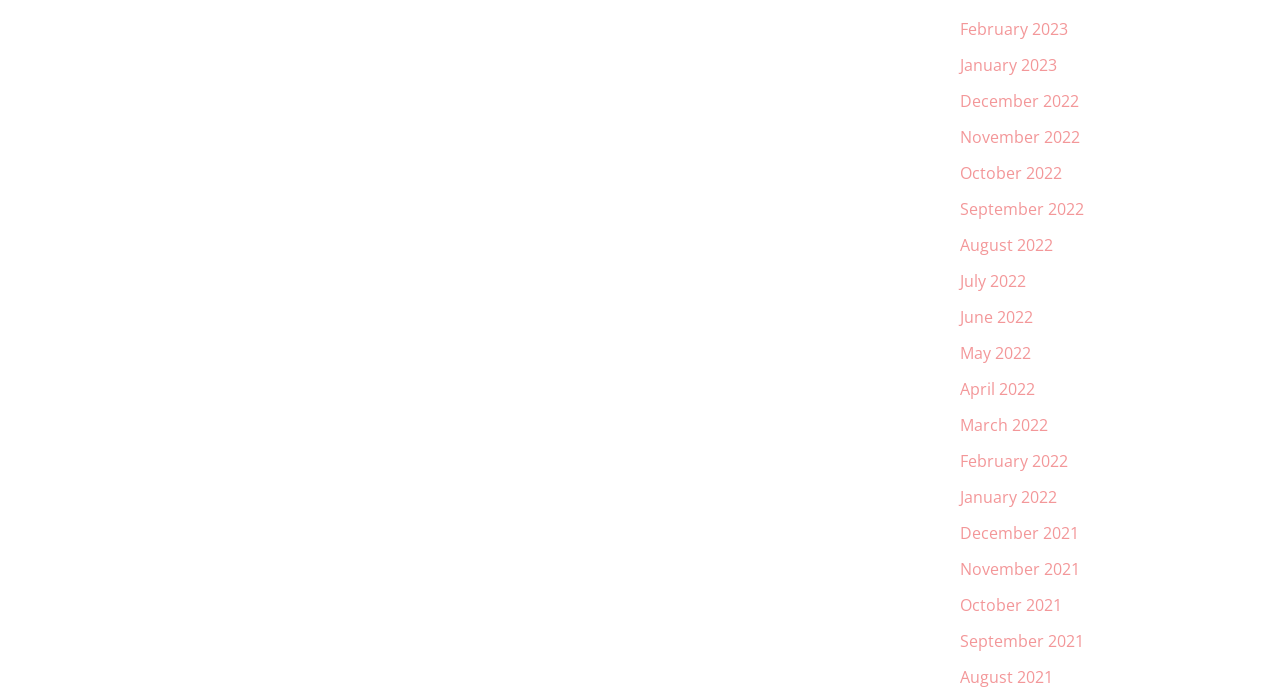Please identify the bounding box coordinates of the area I need to click to accomplish the following instruction: "browse August 2021".

[0.75, 0.967, 0.823, 0.999]